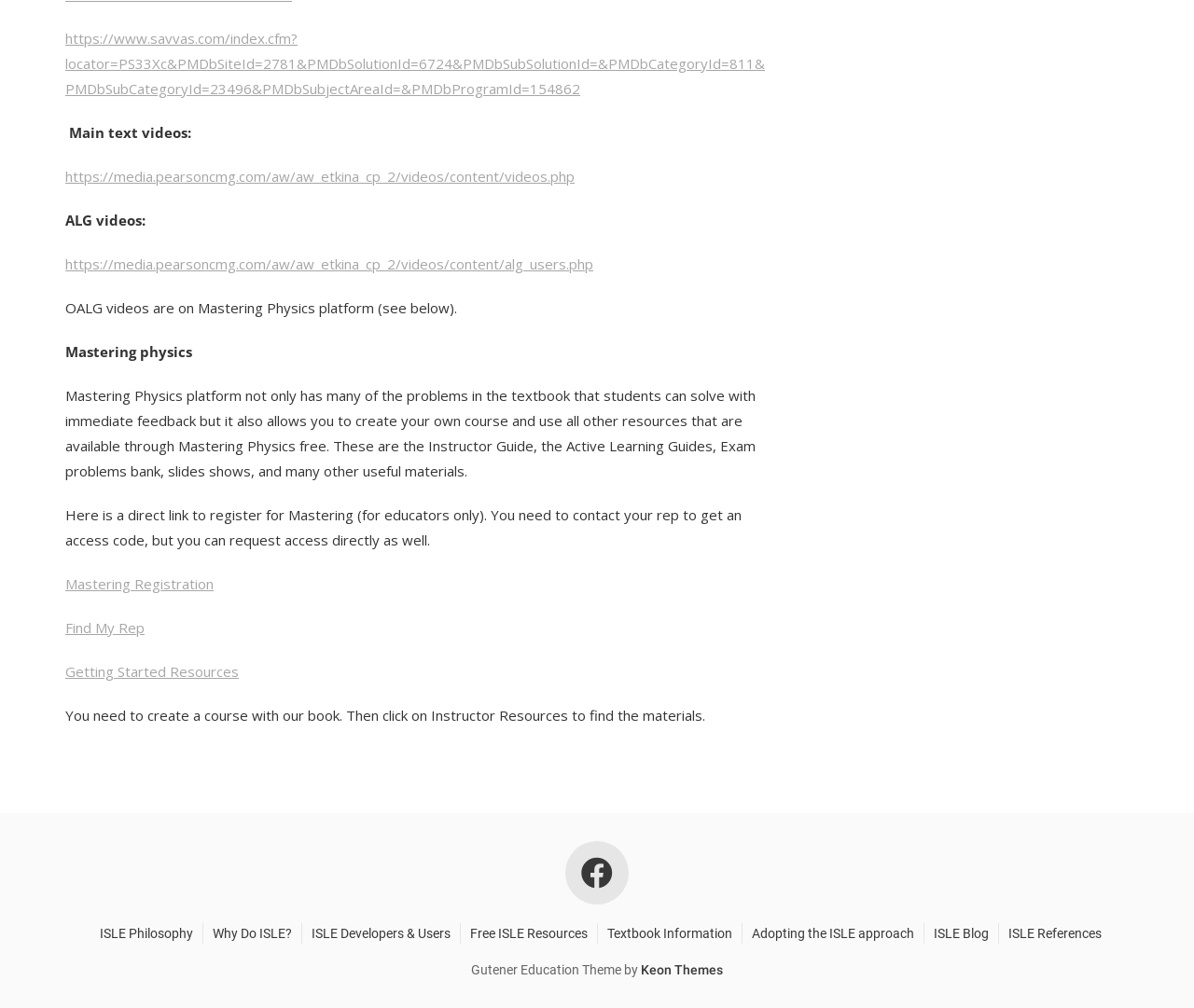Predict the bounding box coordinates for the UI element described as: "Free ISLE Resources". The coordinates should be four float numbers between 0 and 1, presented as [left, top, right, bottom].

[0.394, 0.918, 0.492, 0.933]